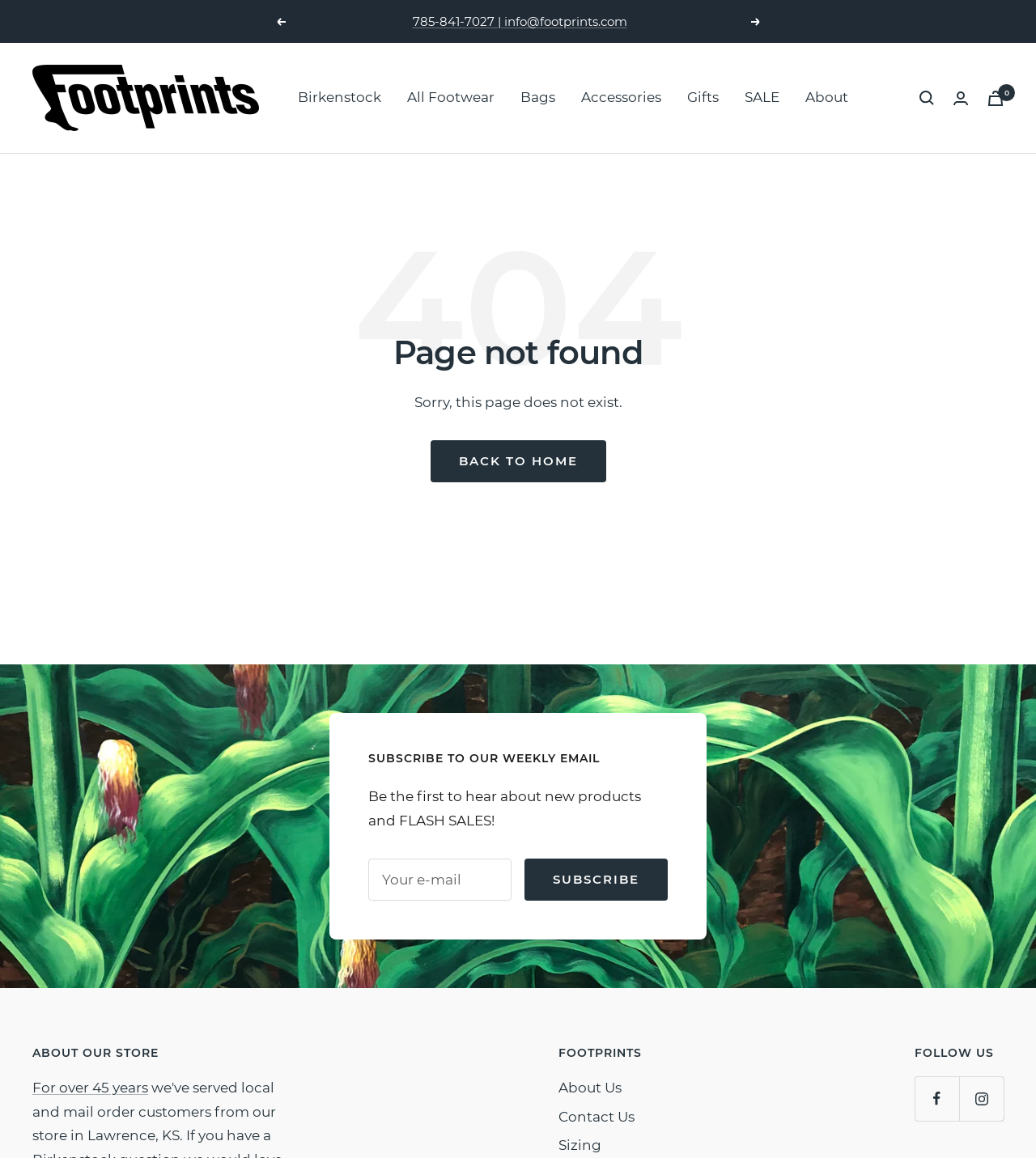Can you provide the bounding box coordinates for the element that should be clicked to implement the instruction: "Click the Follow us on Facebook link"?

[0.883, 0.93, 0.926, 0.968]